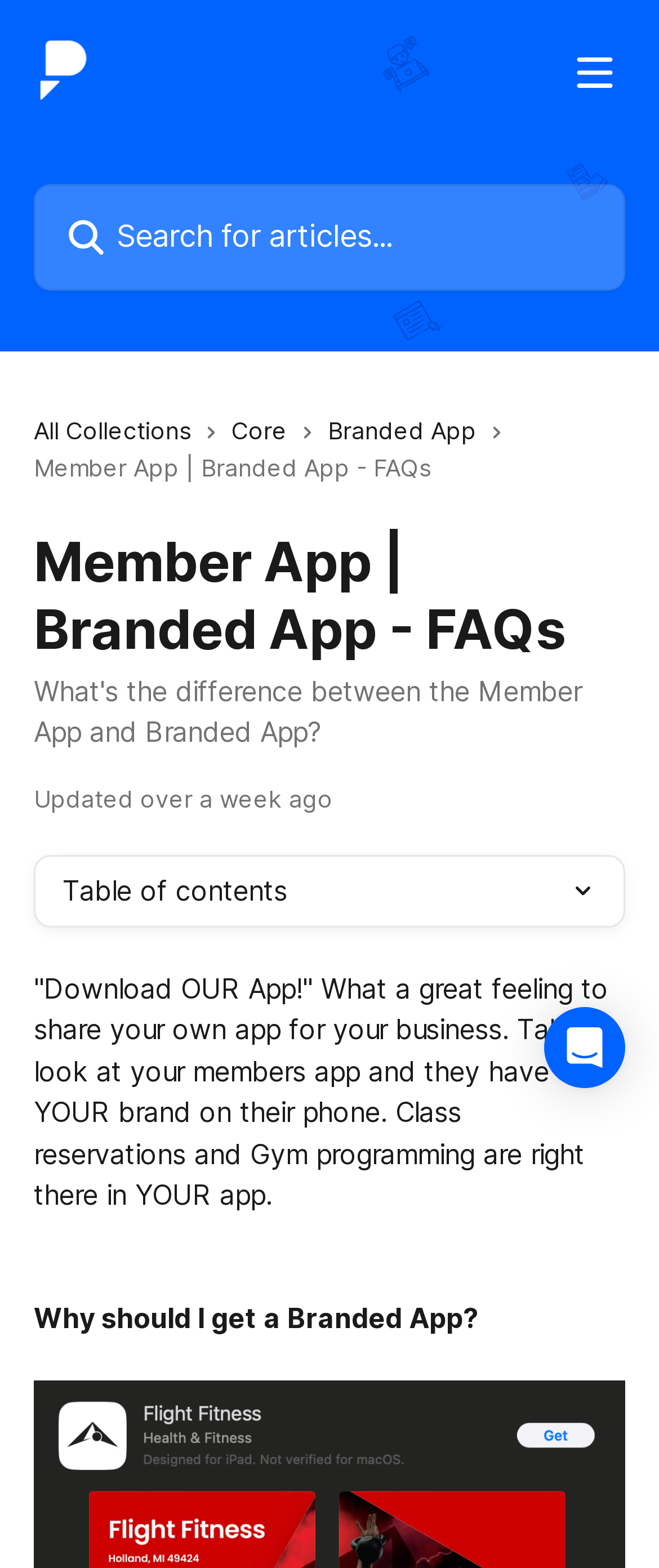Using a single word or phrase, answer the following question: 
Is there a search bar on the webpage?

Yes